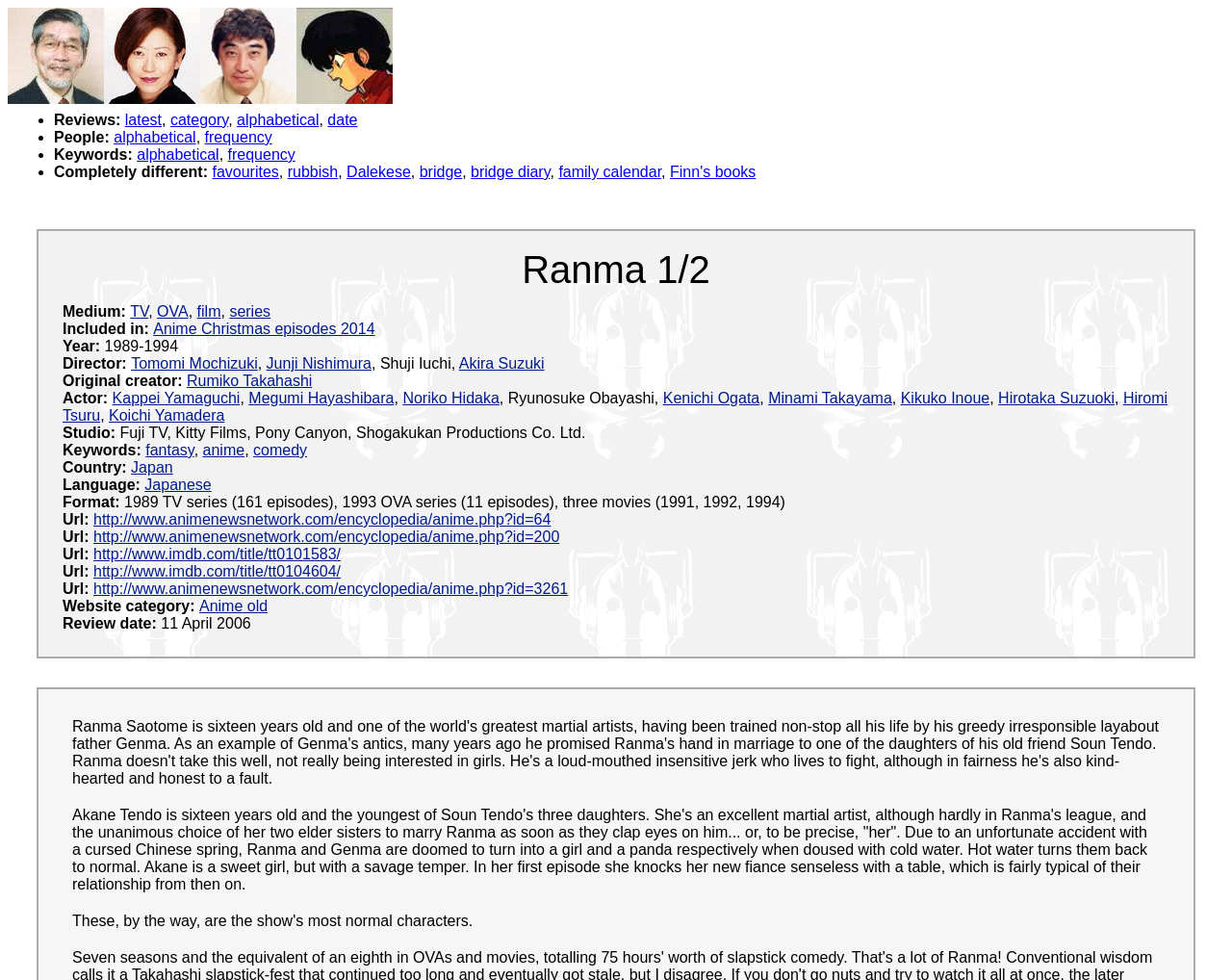Answer the question in a single word or phrase:
What is the language of Ranma 1/2?

Japanese